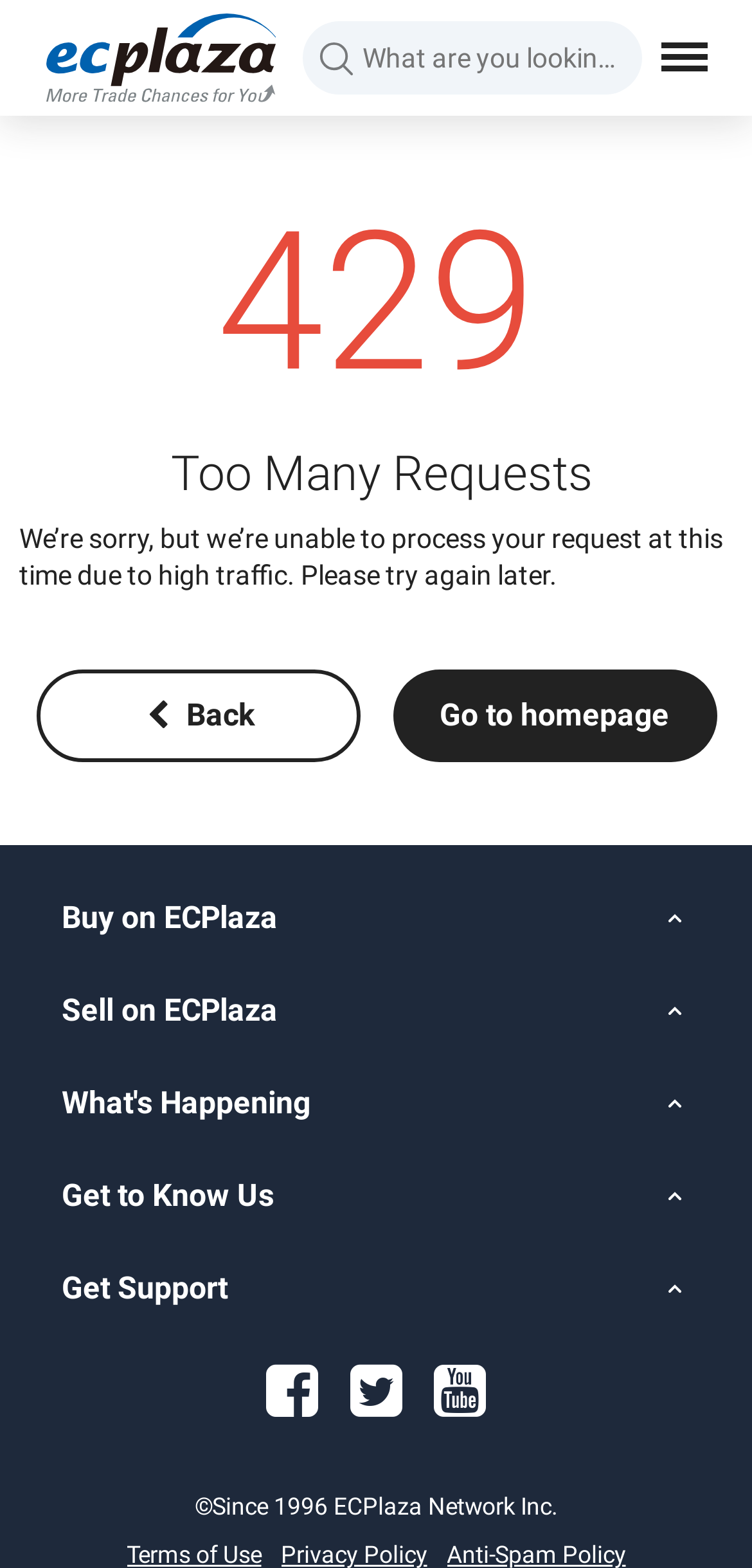Please give the bounding box coordinates of the area that should be clicked to fulfill the following instruction: "Go back". The coordinates should be in the format of four float numbers from 0 to 1, i.e., [left, top, right, bottom].

[0.047, 0.428, 0.478, 0.487]